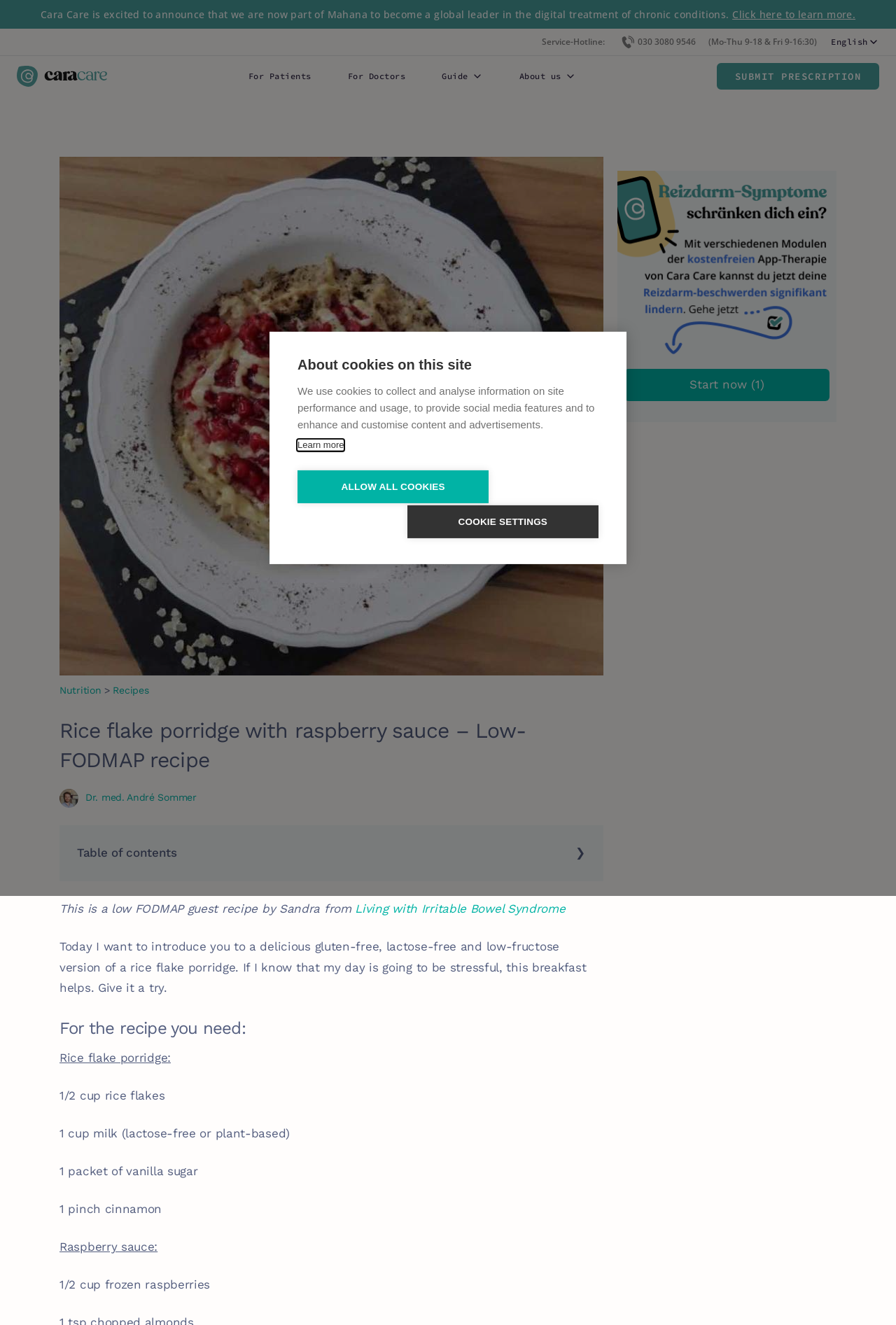How many ingredients are required for the rice flake porridge?
Please use the visual content to give a single word or phrase answer.

4